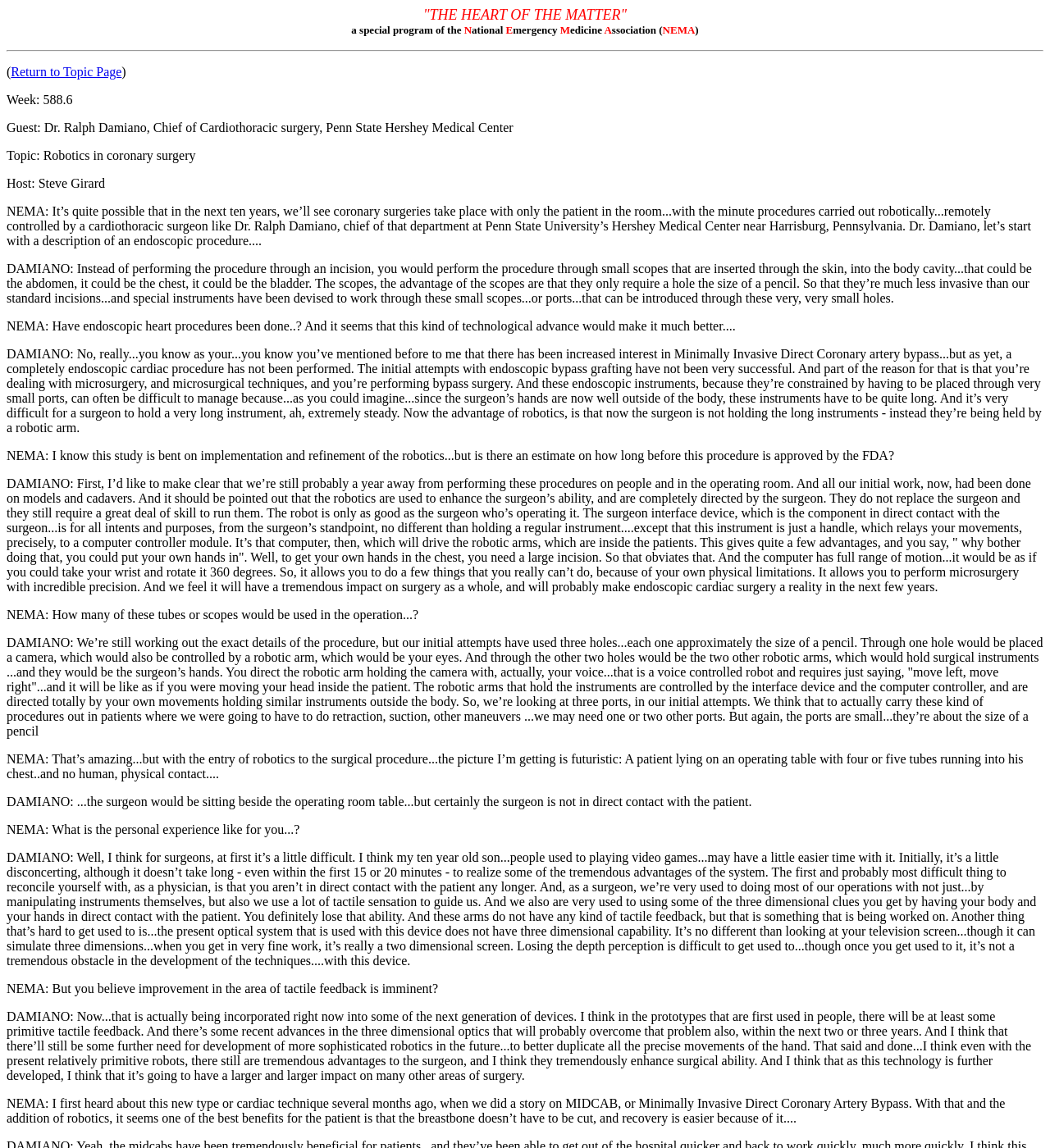Offer a detailed explanation of the webpage layout and contents.

This webpage appears to be a transcript of a medical podcast or interview, focusing on the topic of robotics in coronary surgery. At the top of the page, there is a title "THE HEART OF THE MATTER" followed by a description of the program, which is a special program of the National Emergency Medicine Association (NEMA).

Below the title, there is a horizontal separator line, and then a brief introduction to the topic, including the guest, Dr. Ralph Damiano, Chief of Cardiothoracic surgery at Penn State Hershey Medical Center, and the host, Steve Girard.

The main content of the page is a conversation between the host and Dr. Damiano, discussing the use of robotics in coronary surgery. The conversation is divided into several sections, with each section focusing on a specific aspect of the topic, such as the benefits of endoscopic procedures, the current state of robotic surgery, and the potential future developments in the field.

Throughout the conversation, Dr. Damiano explains the advantages of robotic surgery, including the ability to perform procedures with only small incisions, the enhanced precision and dexterity provided by the robotic arms, and the potential for remote control of the procedure. He also discusses the challenges of adapting to the new technology, including the loss of tactile feedback and the need for further development of the robotics.

The conversation is presented in a clear and organized manner, with each section building on the previous one to provide a comprehensive overview of the topic. The language used is technical but accessible, making it suitable for an audience with some background knowledge of medicine and surgery.